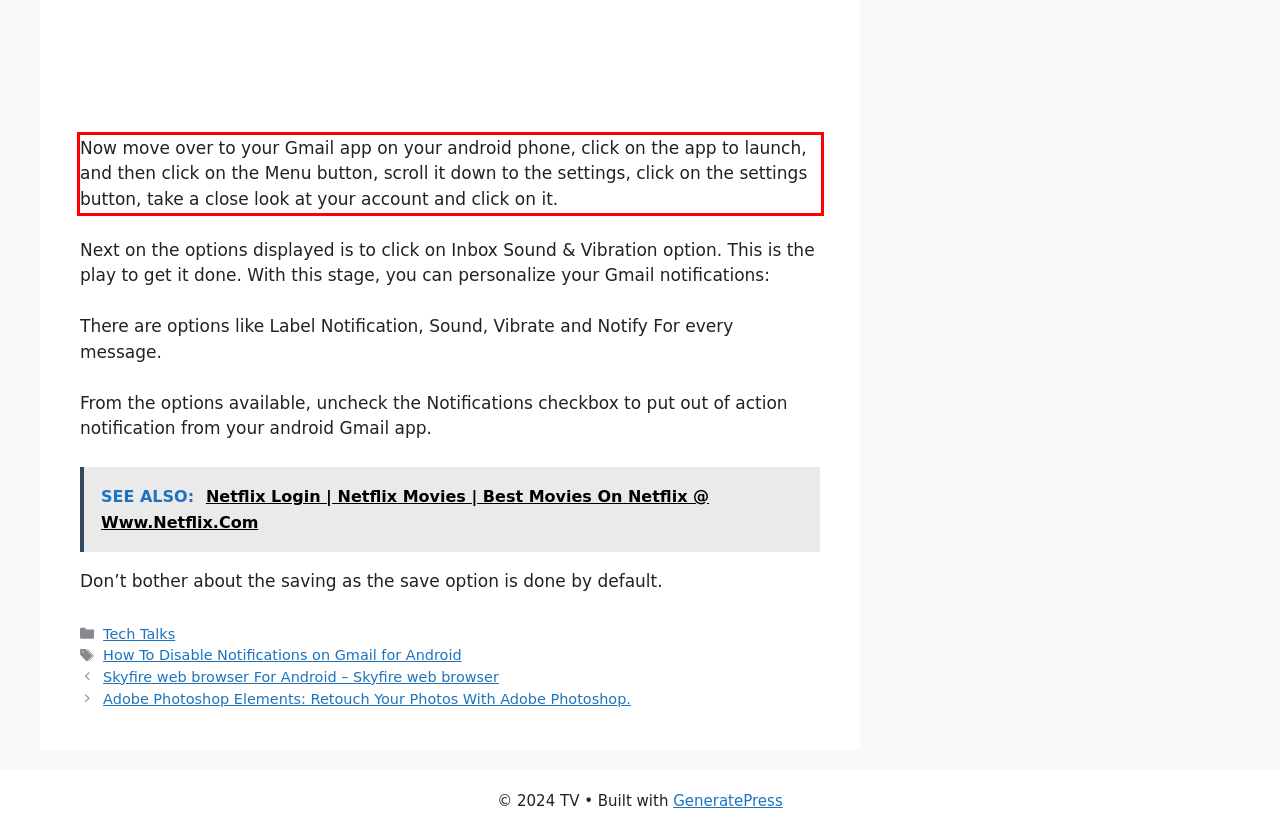Extract and provide the text found inside the red rectangle in the screenshot of the webpage.

Now move over to your Gmail app on your android phone, click on the app to launch, and then click on the Menu button, scroll it down to the settings, click on the settings button, take a close look at your account and click on it.